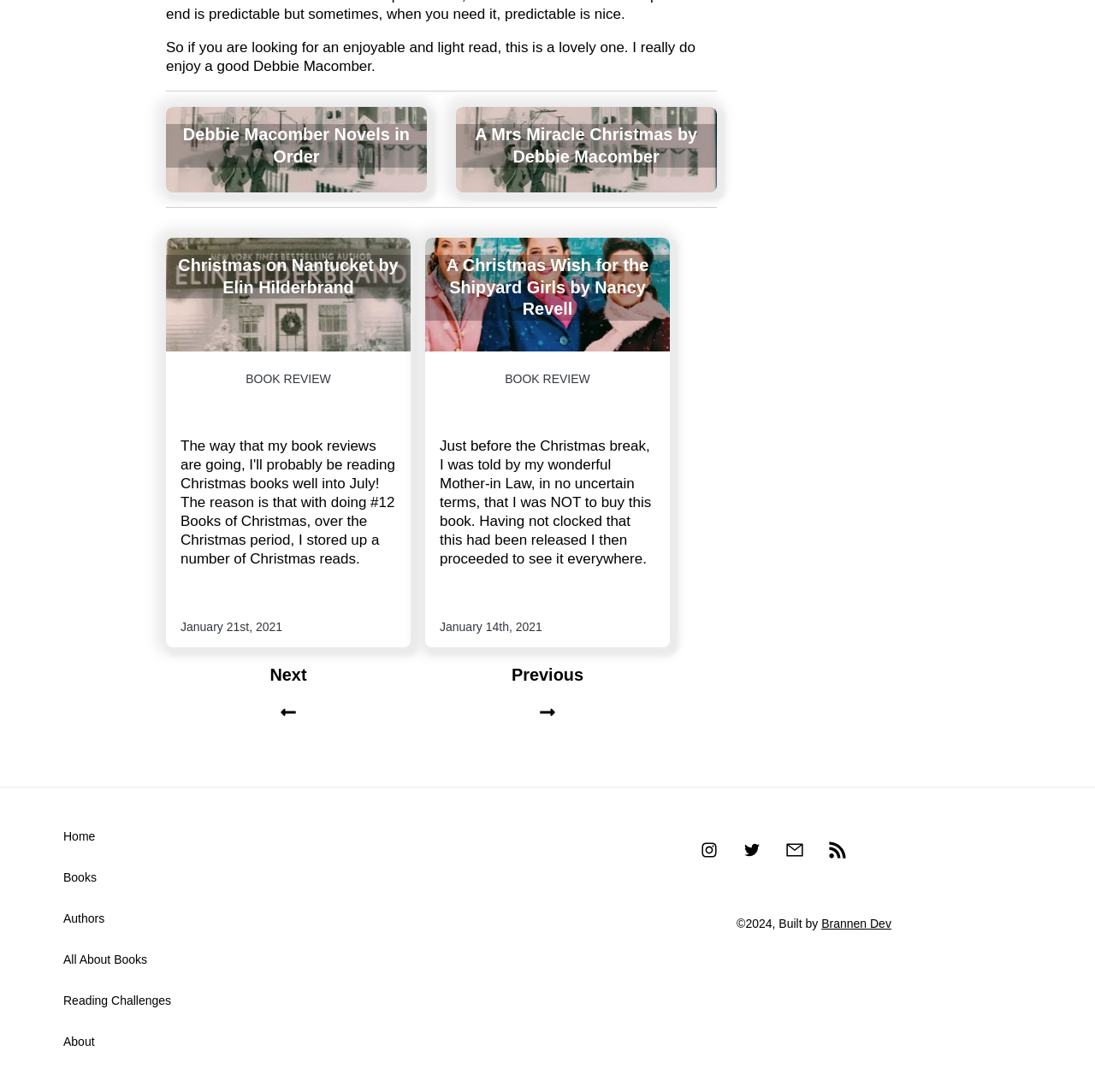Please locate the bounding box coordinates for the element that should be clicked to achieve the following instruction: "Go to the next page". Ensure the coordinates are given as four float numbers between 0 and 1, i.e., [left, top, right, bottom].

[0.152, 0.608, 0.375, 0.665]